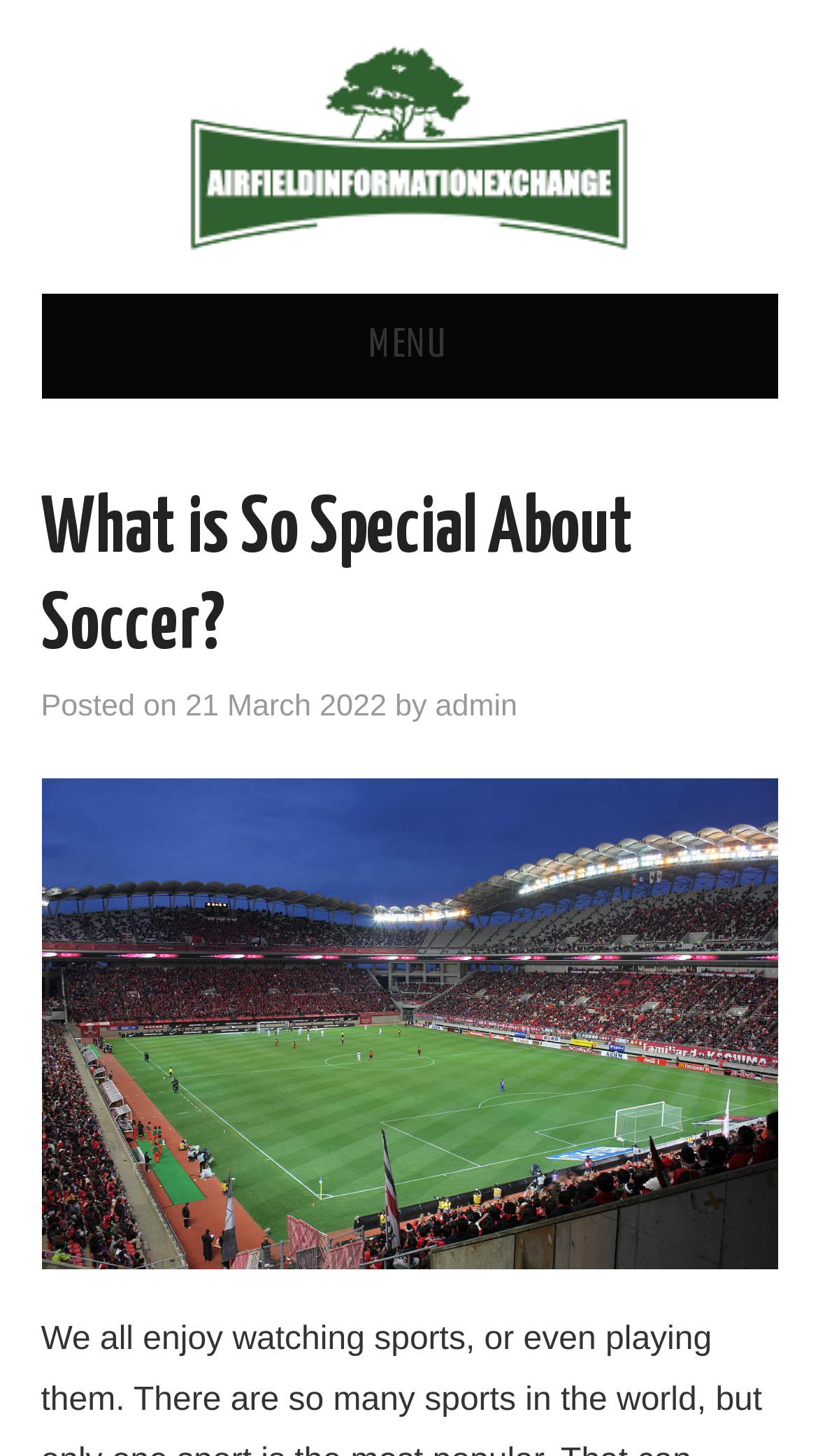Give a one-word or one-phrase response to the question:
What is the date of the post?

21 March 2022